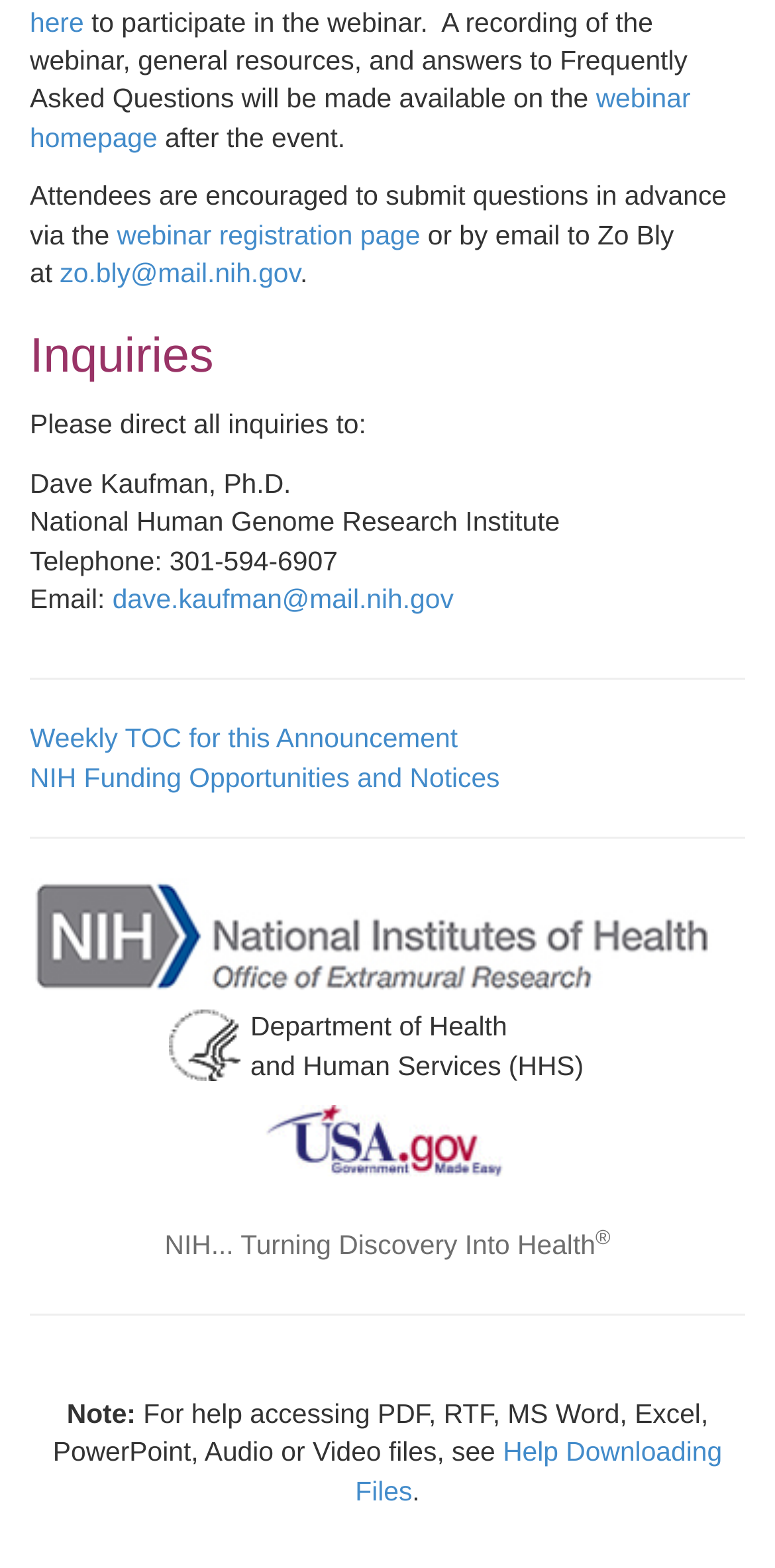Please locate the bounding box coordinates of the element's region that needs to be clicked to follow the instruction: "register for the webinar". The bounding box coordinates should be provided as four float numbers between 0 and 1, i.e., [left, top, right, bottom].

[0.151, 0.14, 0.542, 0.159]